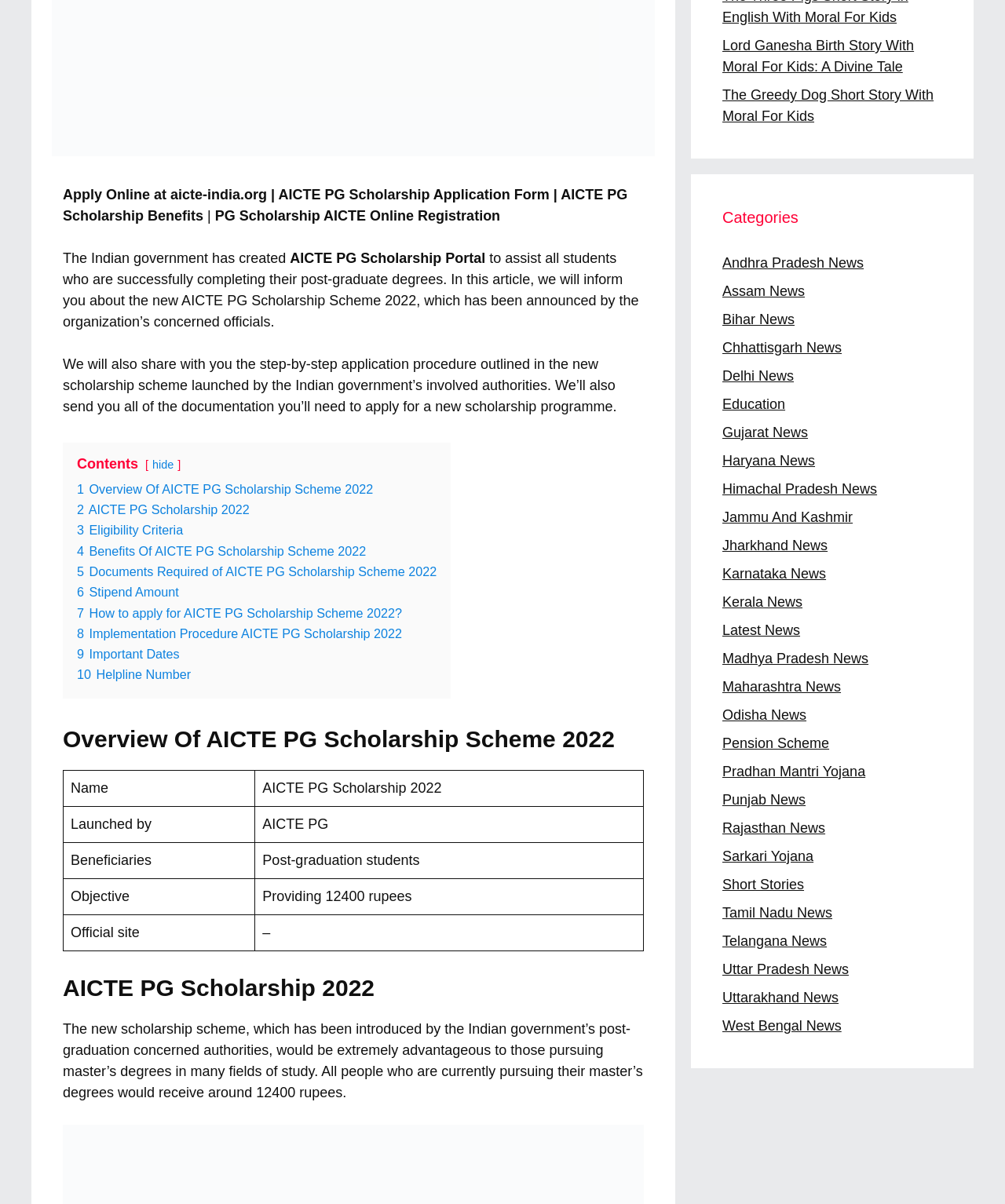Using the format (top-left x, top-left y, bottom-right x, bottom-right y), provide the bounding box coordinates for the described UI element. All values should be floating point numbers between 0 and 1: 2 AICTE PG Scholarship 2022

[0.077, 0.417, 0.248, 0.429]